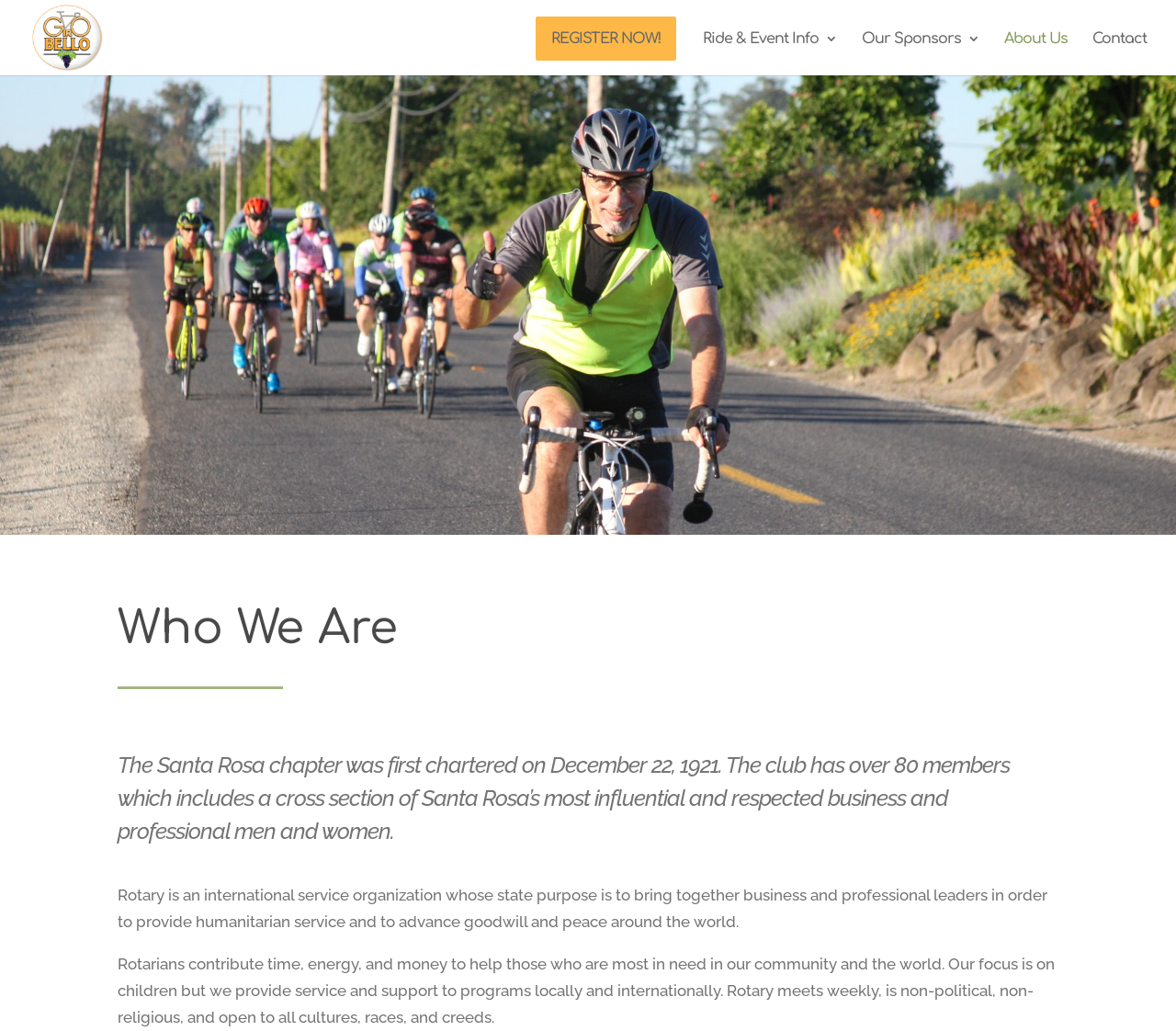How often does Rotary meet?
Please use the visual content to give a single word or phrase answer.

weekly